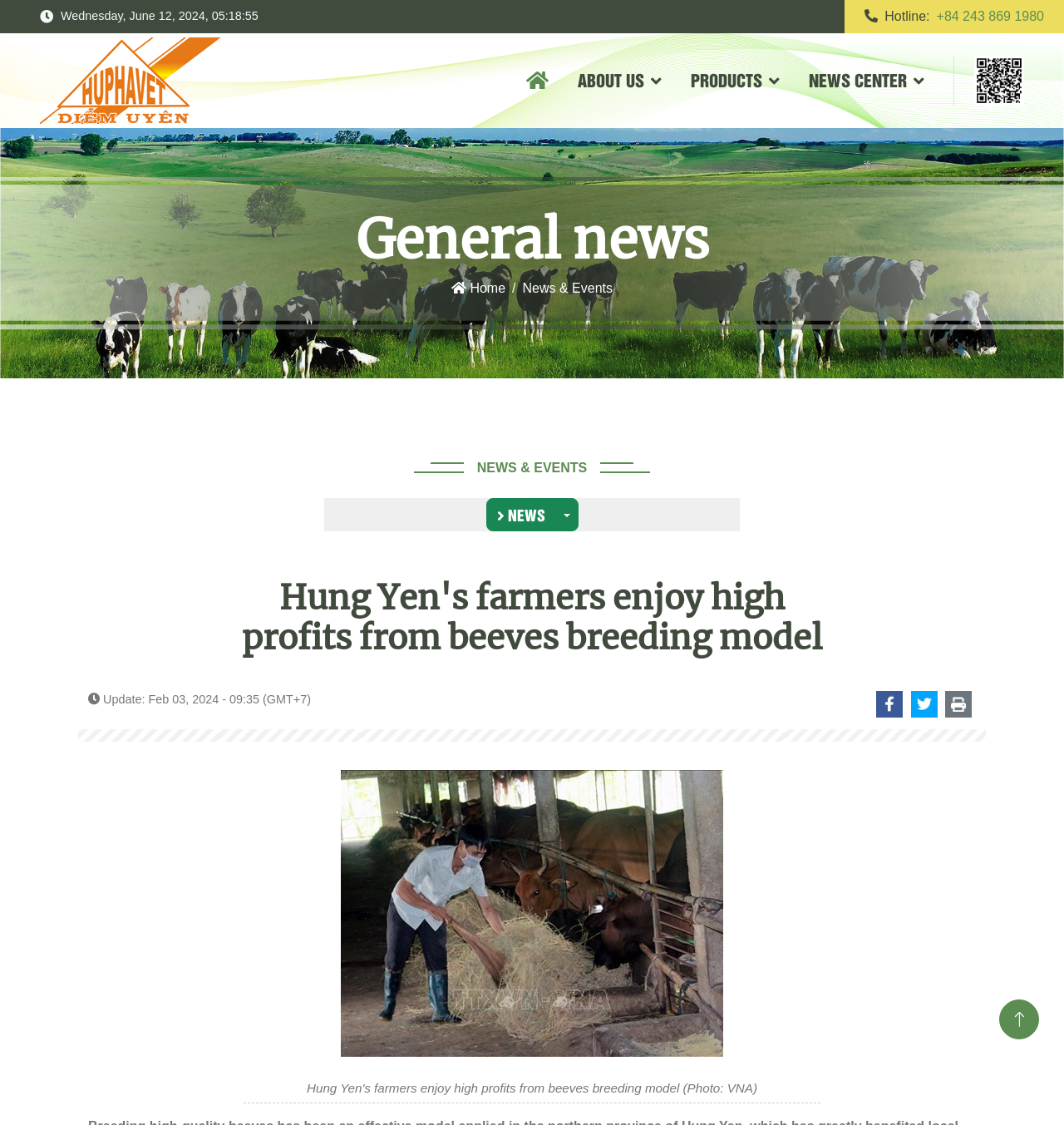Please identify the bounding box coordinates of the clickable region that I should interact with to perform the following instruction: "Visit the ABOUT US page". The coordinates should be expressed as four float numbers between 0 and 1, i.e., [left, top, right, bottom].

[0.543, 0.041, 0.622, 0.102]